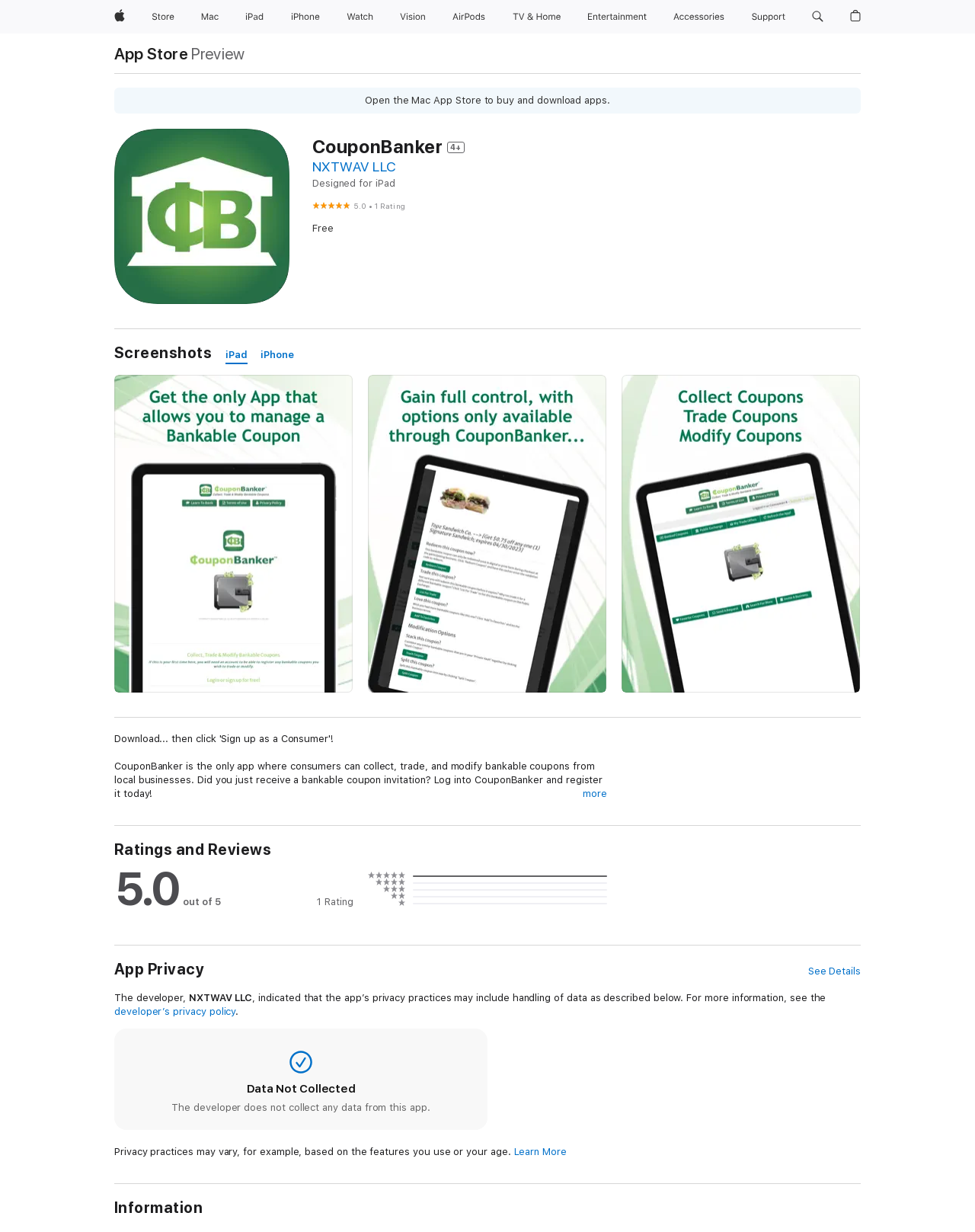Respond with a single word or short phrase to the following question: 
What is the purpose of the CouponBanker app?

Collect, trade, and modify bankable coupons